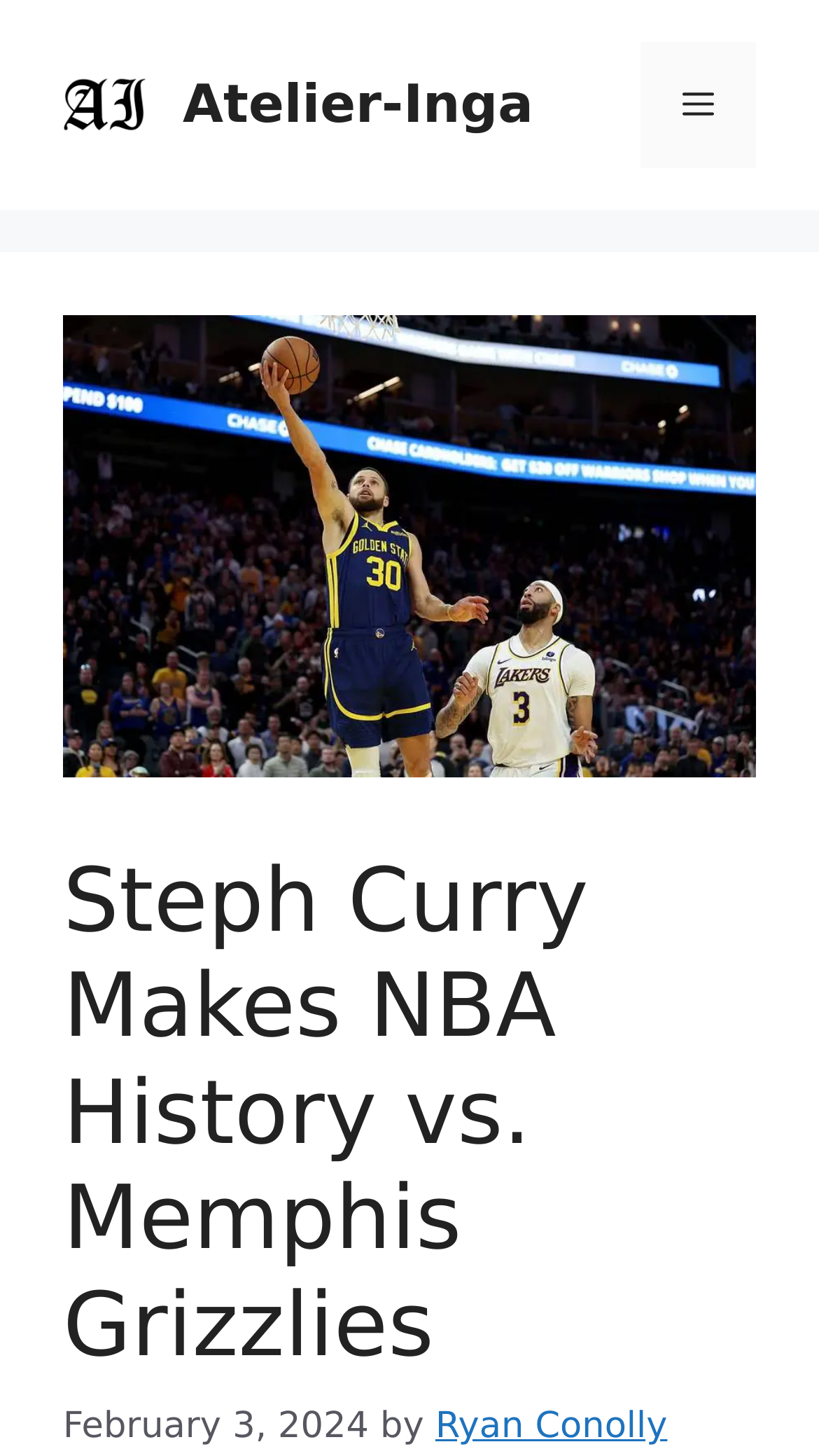Generate a comprehensive description of the webpage.

The webpage is about an article discussing Steph Curry making NBA history vs. the Memphis Grizzlies. At the top of the page, there is a banner with the site's name, "Atelier-Inga", which is accompanied by two links to the site and an image of the site's logo. To the right of the banner, there is a mobile toggle button labeled "Menu" that controls the primary menu.

Below the banner, there is a large image that takes up most of the width of the page, with a heading that reads "Steph Curry Makes NBA History vs. Memphis Grizzlies" positioned on top of the image. The heading is centered horizontally and is placed about halfway down the image.

At the bottom of the image, there is a timestamp indicating that the article was published on February 3, 2024. Next to the timestamp is the text "by" followed by a link to the author, Ryan Conolly.